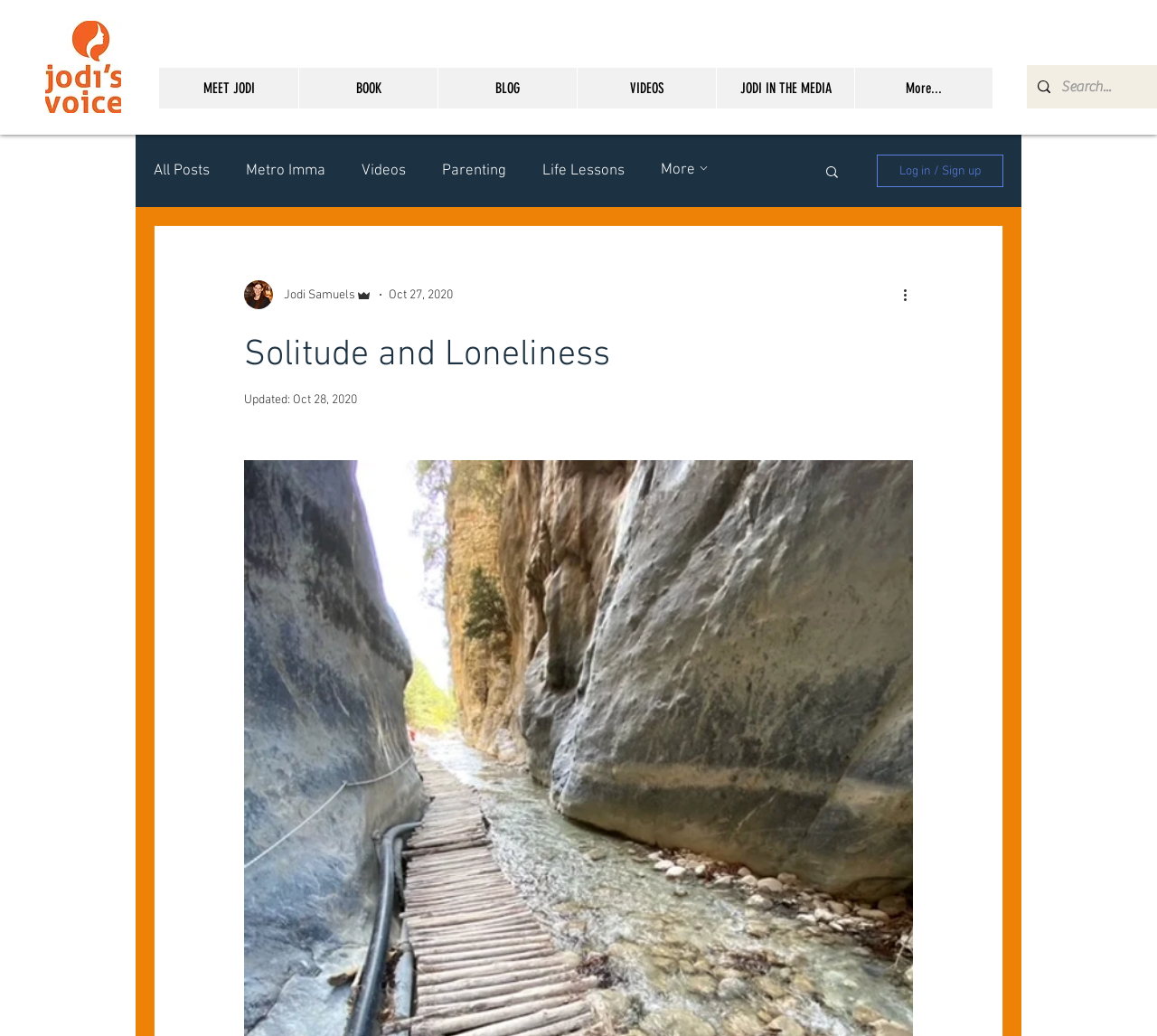What is the author's name of the blog post?
Answer briefly with a single word or phrase based on the image.

Jodi Samuels